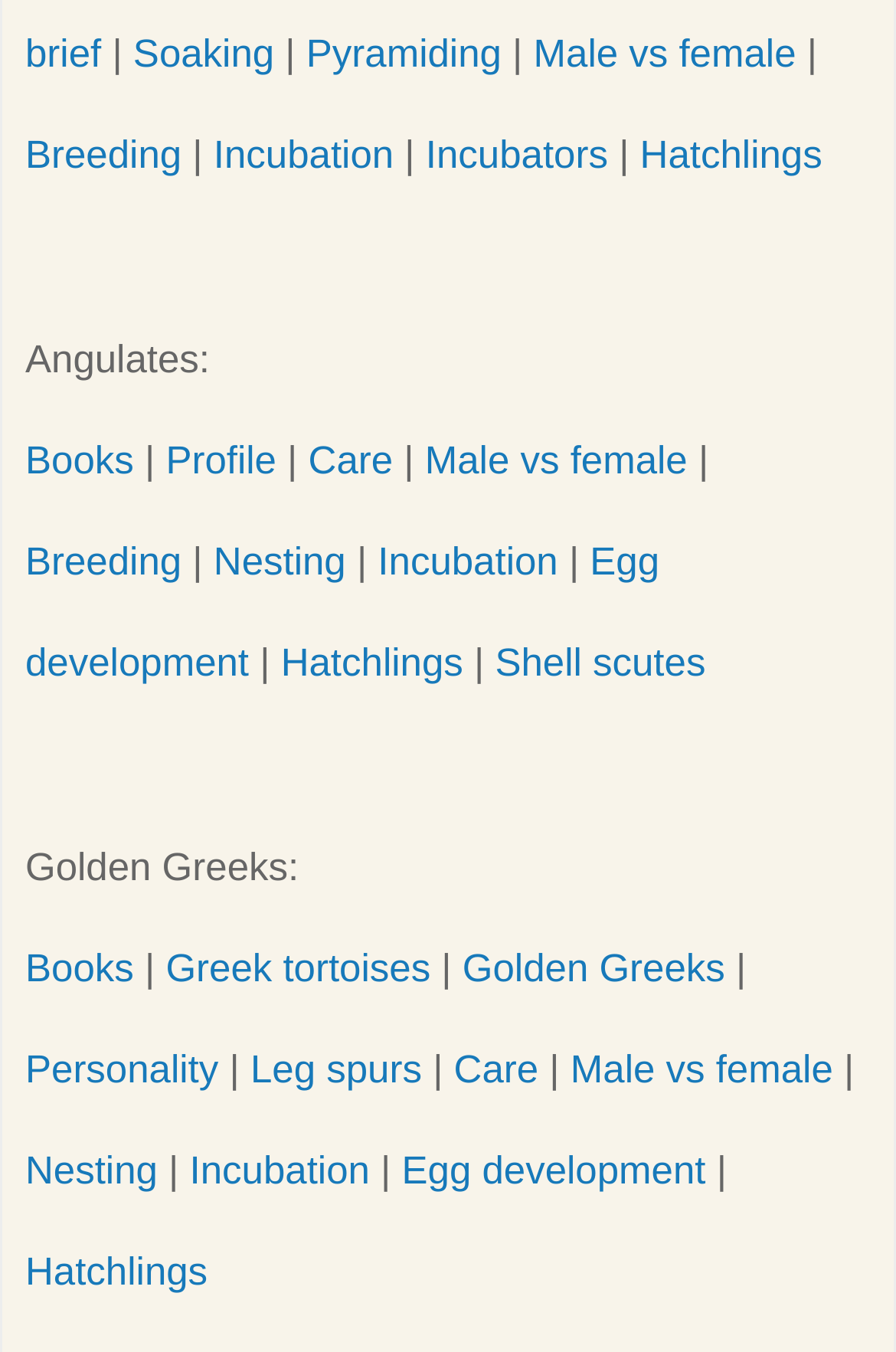Using the provided description Q for Questions, find the bounding box coordinates for the UI element. Provide the coordinates in (top-left x, top-left y, bottom-right x, bottom-right y) format, ensuring all values are between 0 and 1.

None